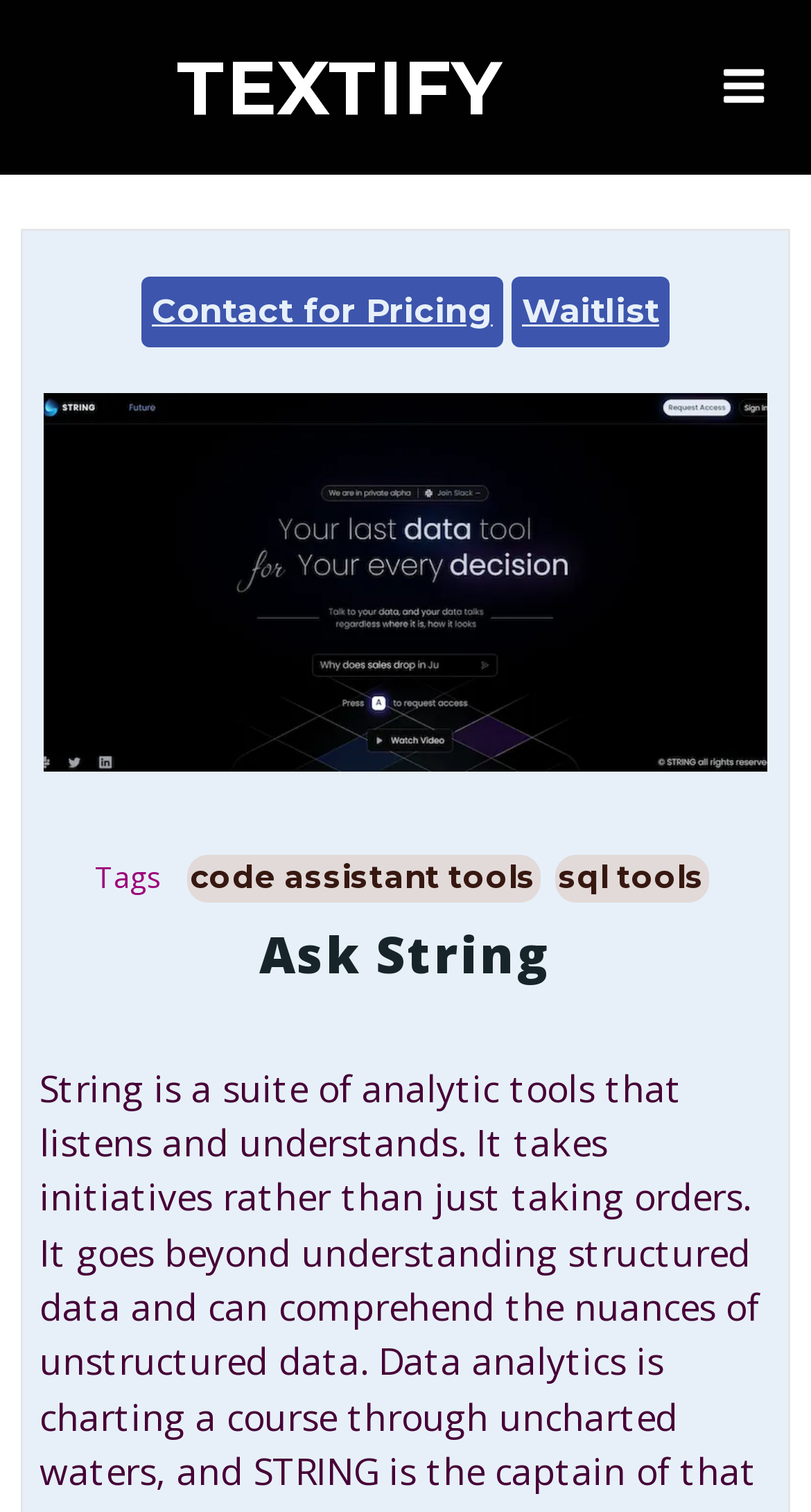Provide an in-depth caption for the elements present on the webpage.

The webpage is titled "Ask String – TEXTIFY" and appears to be a product or service landing page. At the top left, there is a link to "TEXTIFY" and a menu link with an accompanying image to its right. Below these elements, there are three prominent links: "Contact for Pricing" on the left, "Waitlist" in the center, and "Ask String" on the right.

Further down, there is a section with a heading "Ask String" accompanied by an image. Below this section, there is a label "Tags" followed by three links: "code assistant tools", "sql tools", and another "Ask String" link.

The webpage seems to be promoting a product or service called "Ask String" that is related to analytic tools, code assistance, and SQL tools, as hinted by the meta description and the links on the page. The overall layout is organized, with clear headings and concise text, making it easy to navigate.